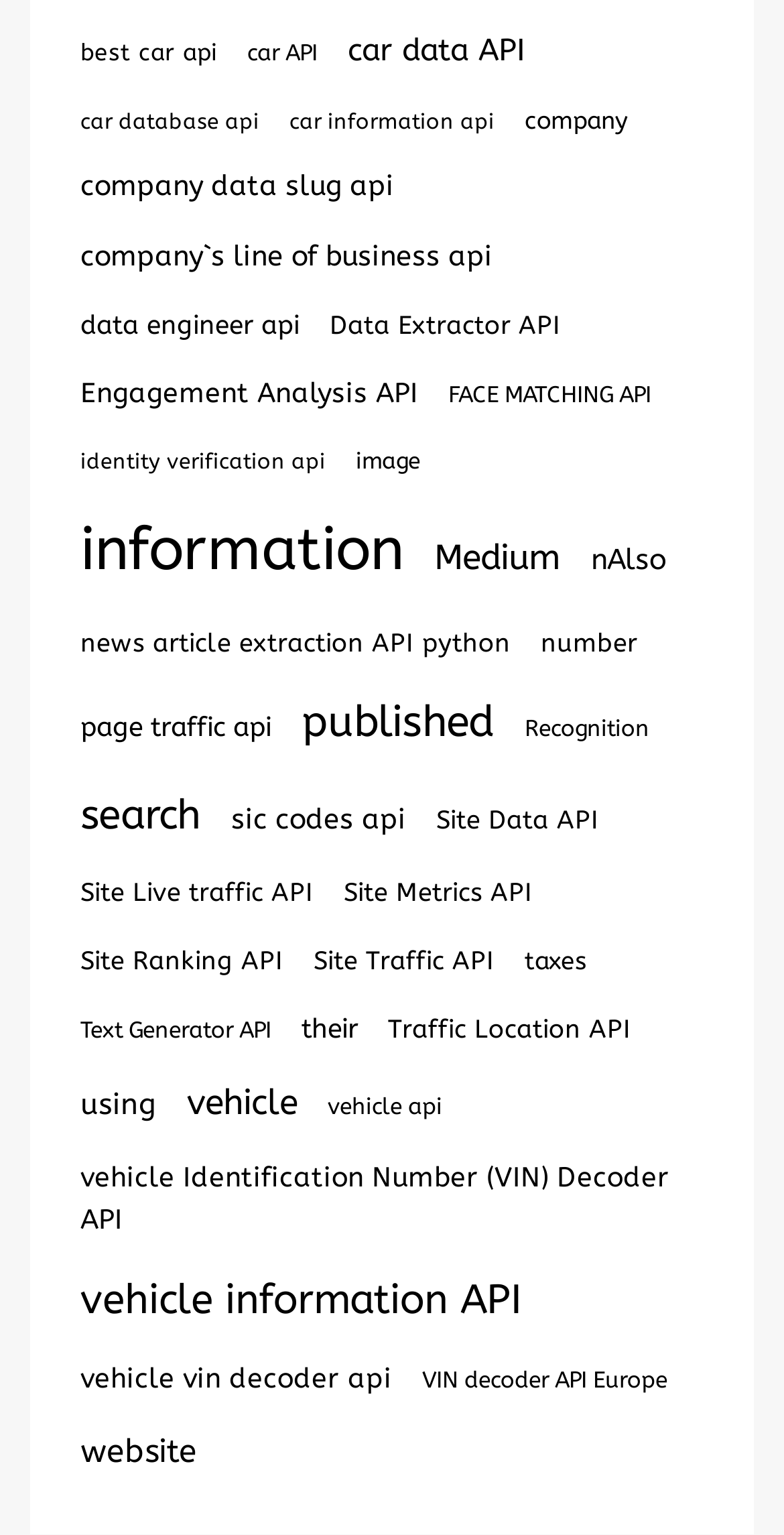Please determine the bounding box coordinates of the element to click in order to execute the following instruction: "Click on 'best car api'". The coordinates should be four float numbers between 0 and 1, specified as [left, top, right, bottom].

[0.09, 0.017, 0.29, 0.053]